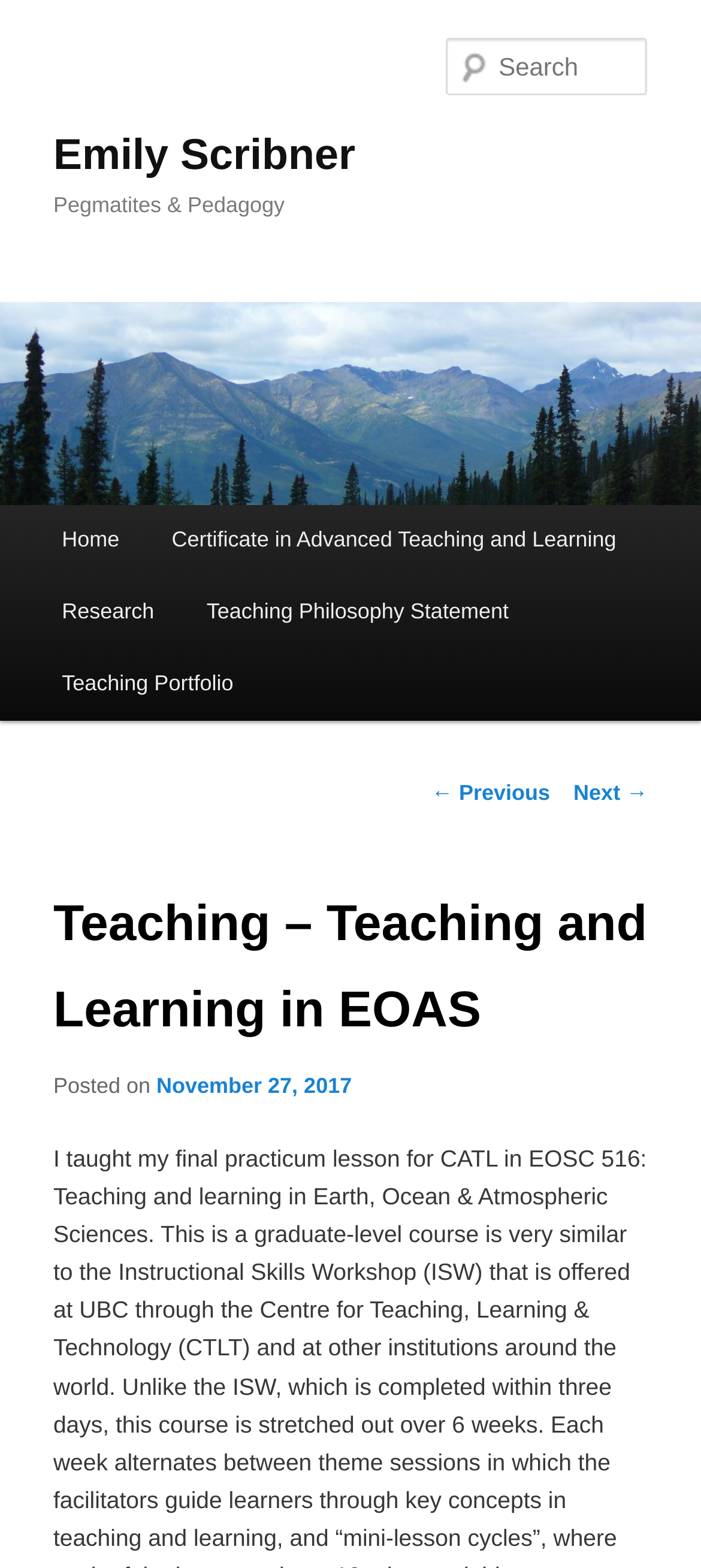Please identify the bounding box coordinates of the region to click in order to complete the task: "go to previous post". The coordinates must be four float numbers between 0 and 1, specified as [left, top, right, bottom].

[0.615, 0.497, 0.785, 0.513]